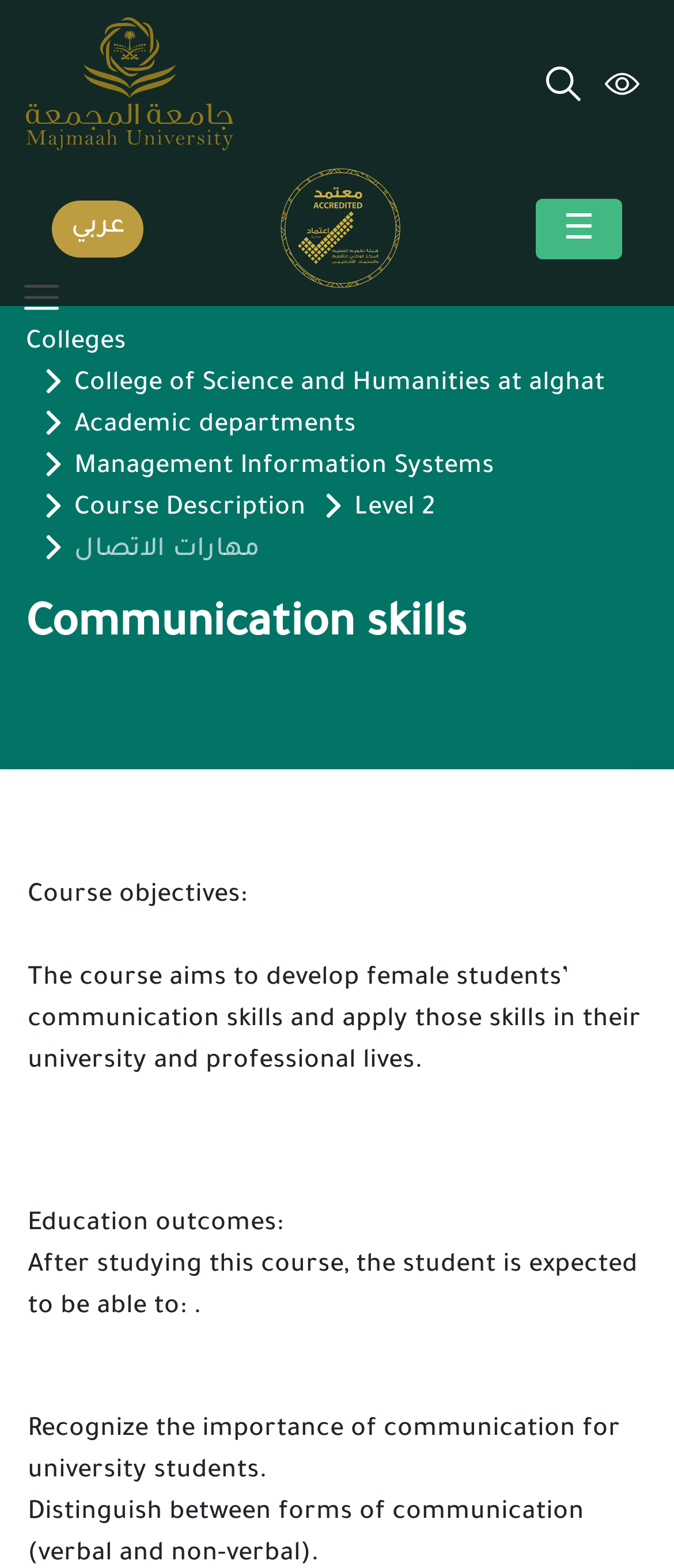Please determine the bounding box coordinates of the clickable area required to carry out the following instruction: "Toggle navigation". The coordinates must be four float numbers between 0 and 1, represented as [left, top, right, bottom].

[0.795, 0.127, 0.923, 0.165]